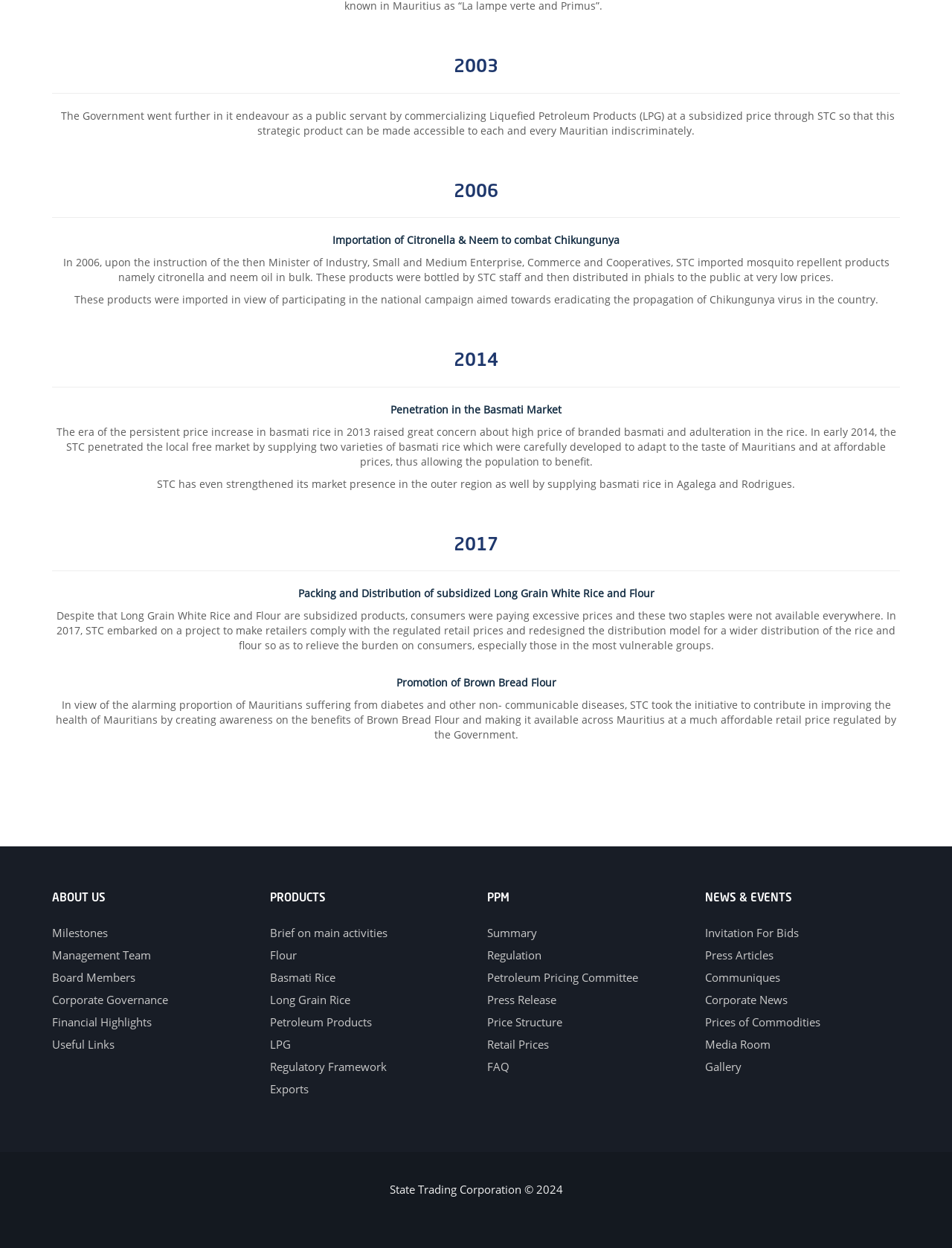Bounding box coordinates are to be given in the format (top-left x, top-left y, bottom-right x, bottom-right y). All values must be floating point numbers between 0 and 1. Provide the bounding box coordinate for the UI element described as: Prices of Commodities

[0.74, 0.813, 0.861, 0.825]